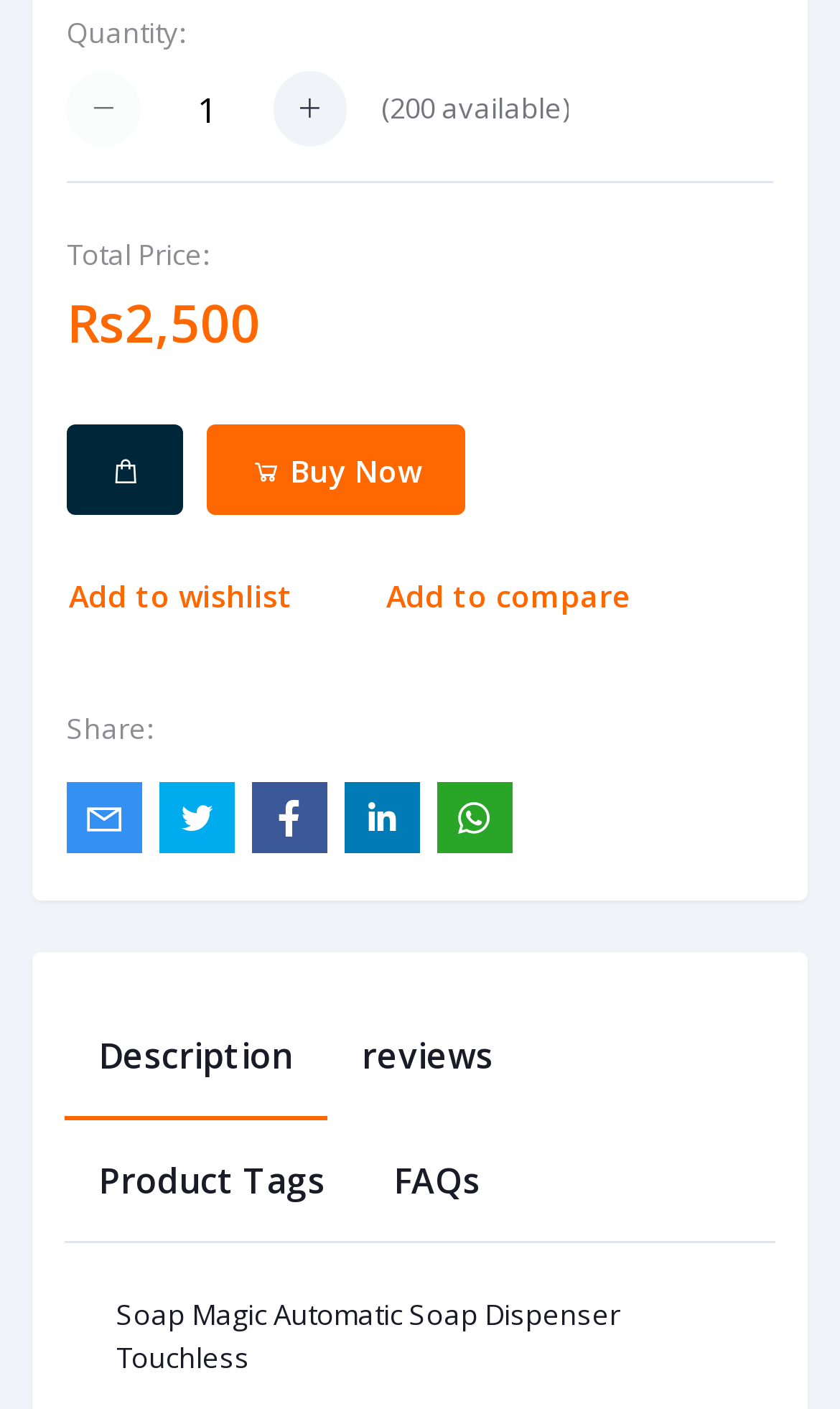Given the description of a UI element: "Description", identify the bounding box coordinates of the matching element in the webpage screenshot.

[0.077, 0.707, 0.39, 0.796]